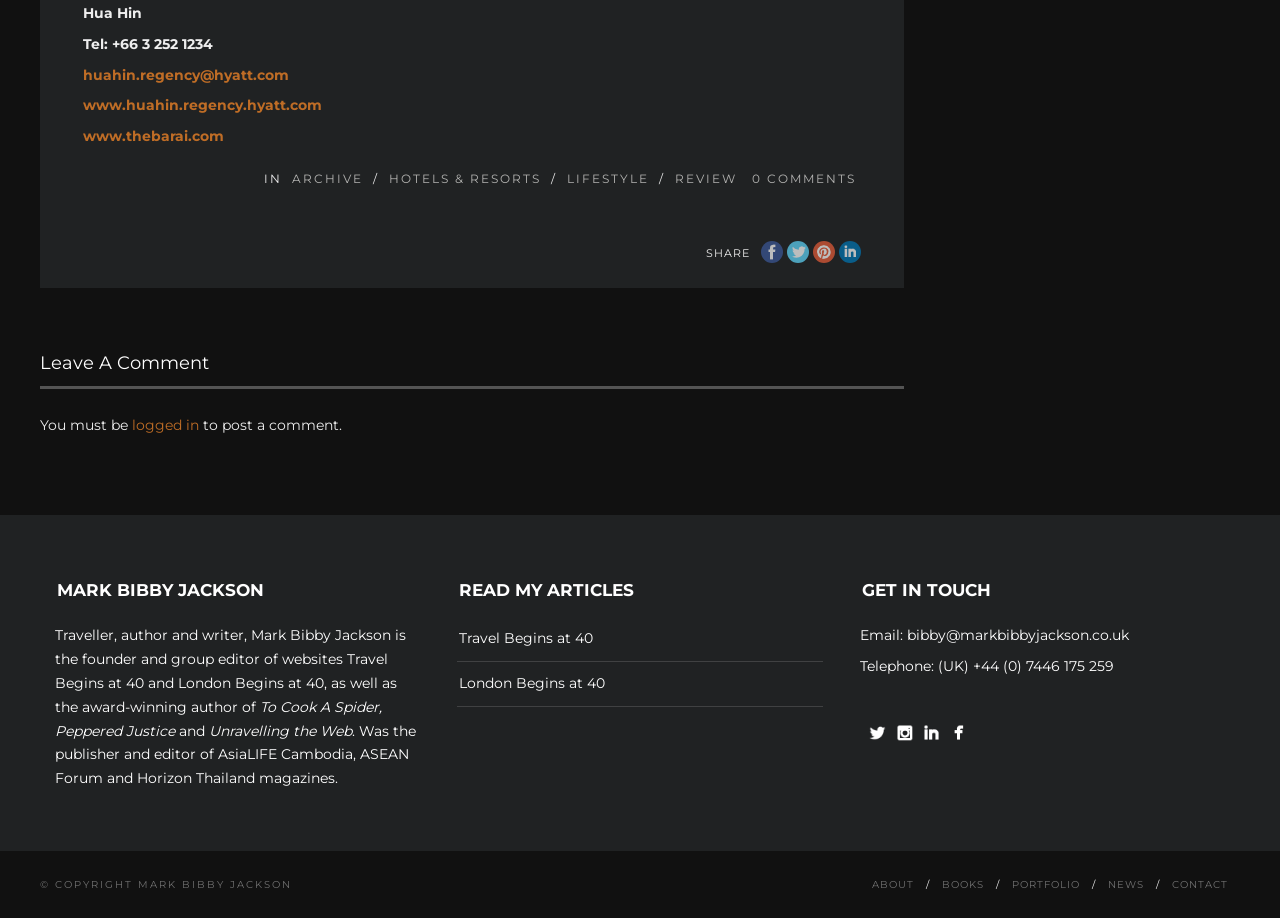Pinpoint the bounding box coordinates of the area that must be clicked to complete this instruction: "Click the 'ARCHIVE' link".

[0.228, 0.186, 0.283, 0.203]